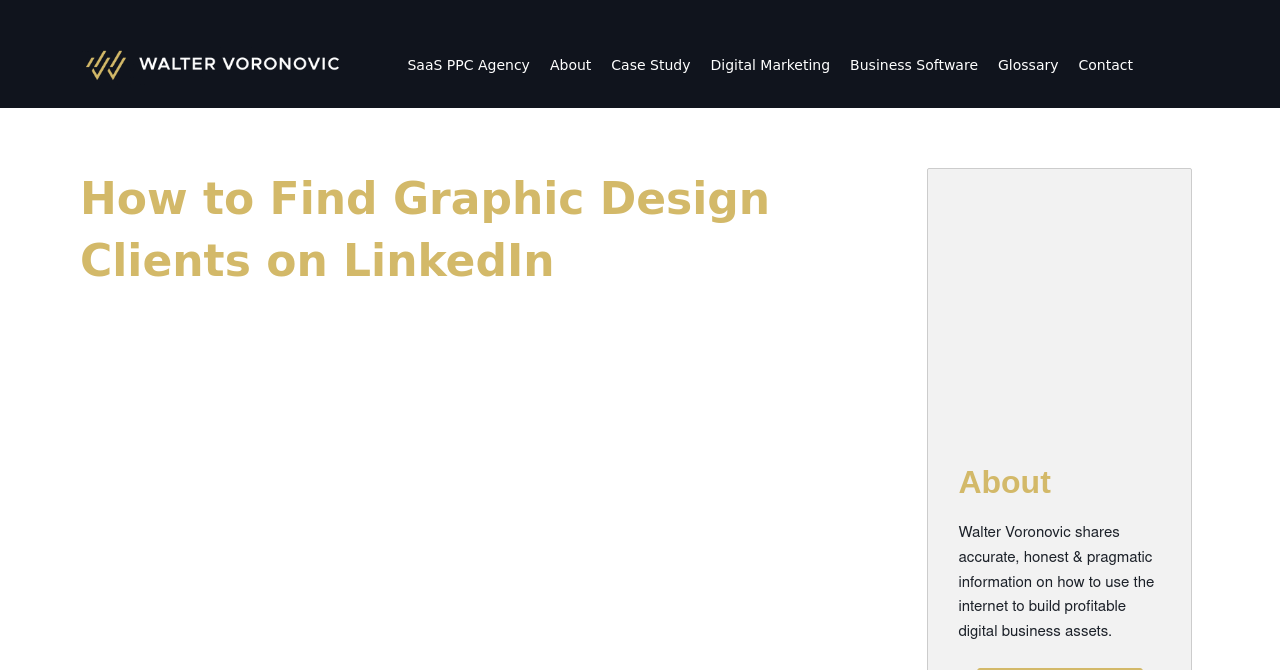Please give a one-word or short phrase response to the following question: 
What is the profession of the website owner?

Graphic Designer